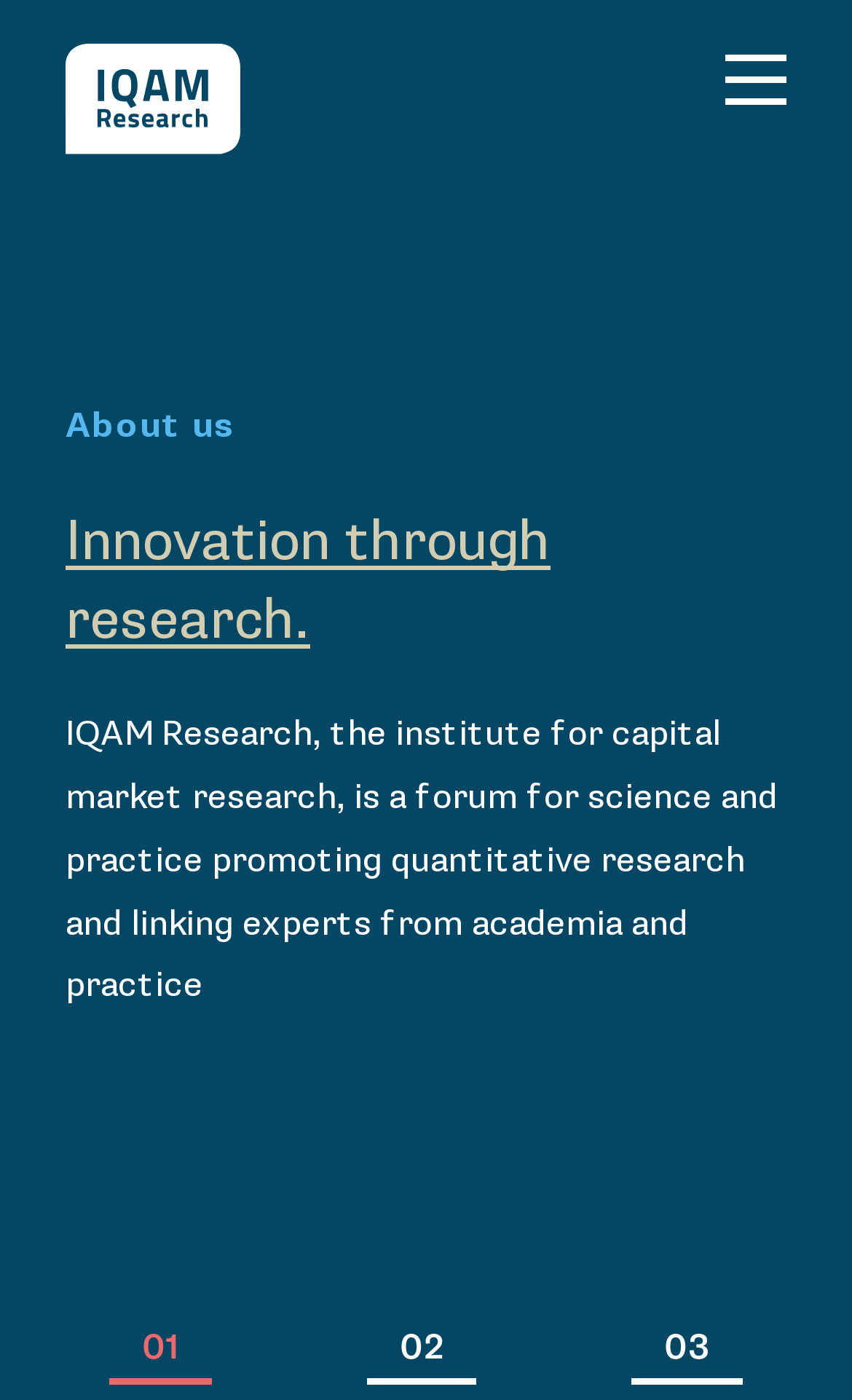What is the main theme of the webpage?
Based on the visual details in the image, please answer the question thoroughly.

The webpage is about IQAM Research, which is an institute for capital market research. The 'About us' section mentions that it is a forum for science and practice promoting quantitative research and linking experts from academia and practice.